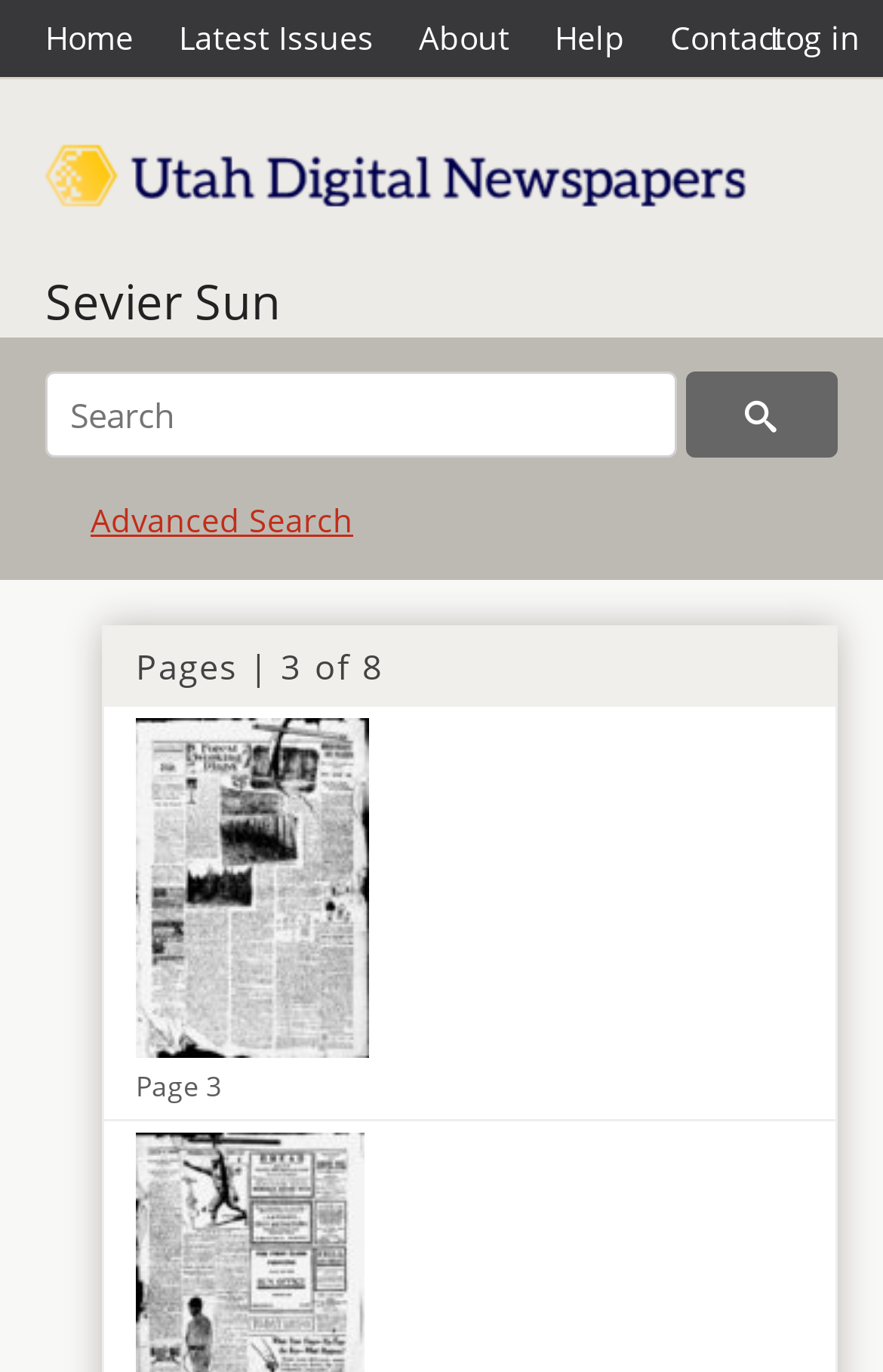Refer to the image and offer a detailed explanation in response to the question: Can users navigate to other pages?

I saw multiple page links, such as Page 2, Page 3, Page 4, and Page 5, which suggests that users can navigate to other pages from the current page.